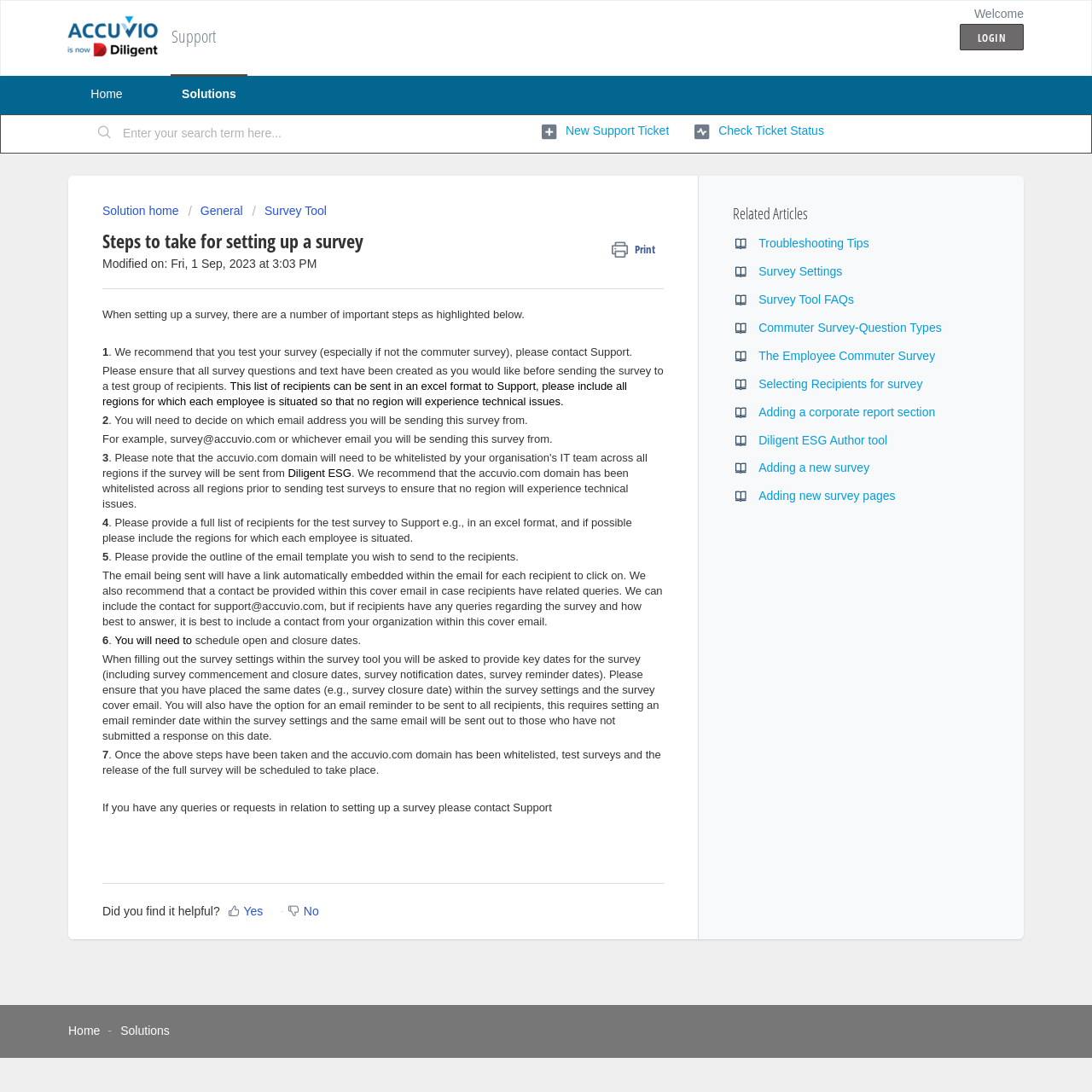Refer to the image and provide a thorough answer to this question:
What should you schedule when filling out the survey settings?

When filling out the survey settings, you should schedule the open and closure dates for the survey. This includes setting the survey commencement and closure dates, as well as notification and reminder dates.